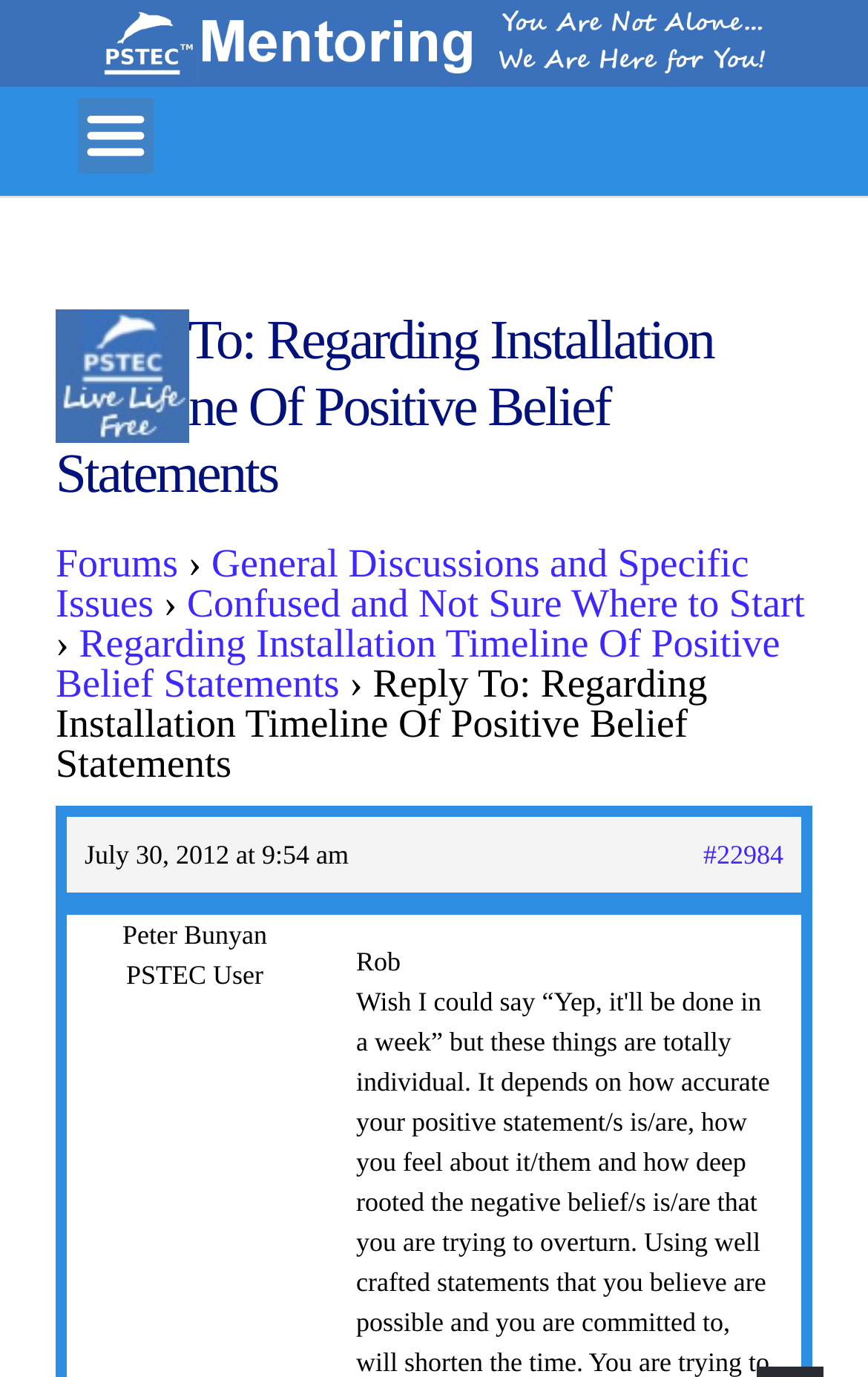Locate the primary heading on the webpage and return its text.

Reply To: Regarding Installation Timeline Of Positive Belief Statements